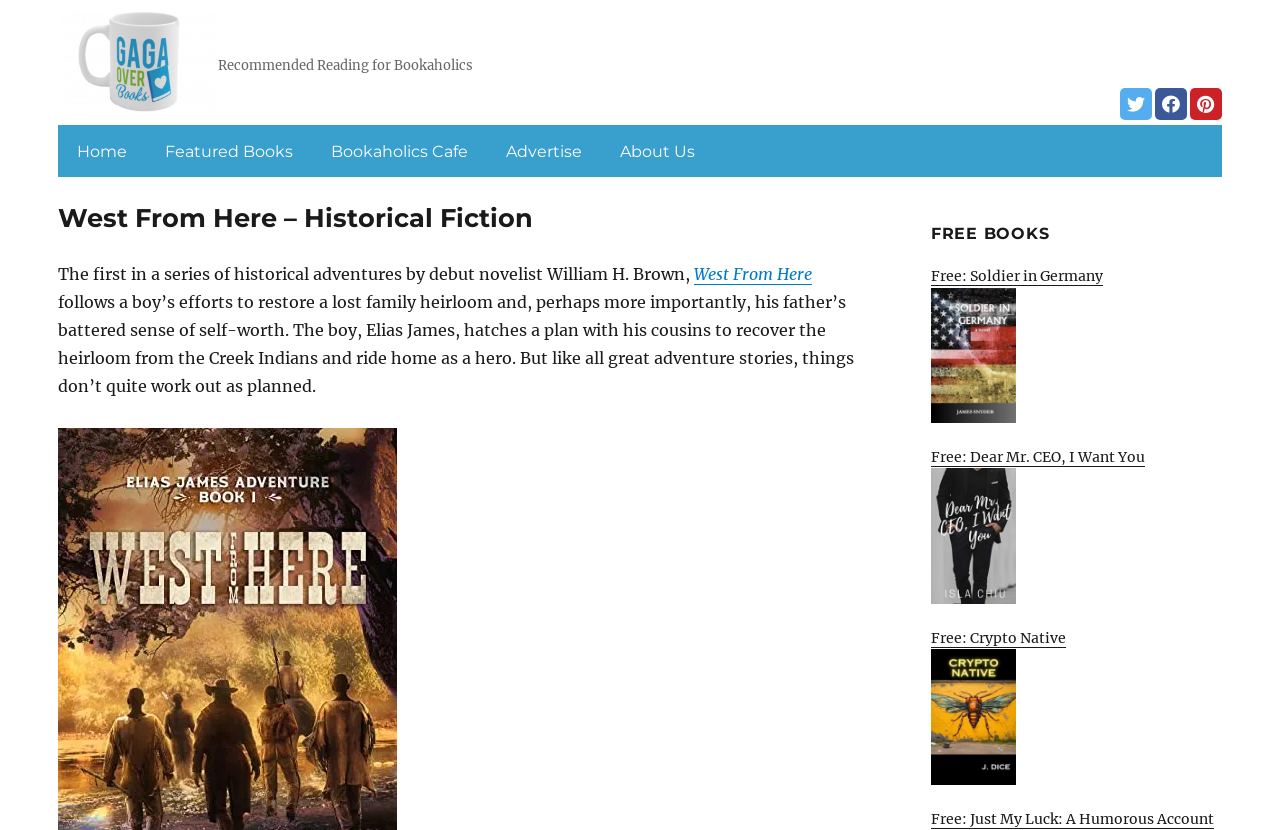Find the bounding box coordinates of the element's region that should be clicked in order to follow the given instruction: "Go to home page". The coordinates should consist of four float numbers between 0 and 1, i.e., [left, top, right, bottom].

[0.049, 0.157, 0.11, 0.207]